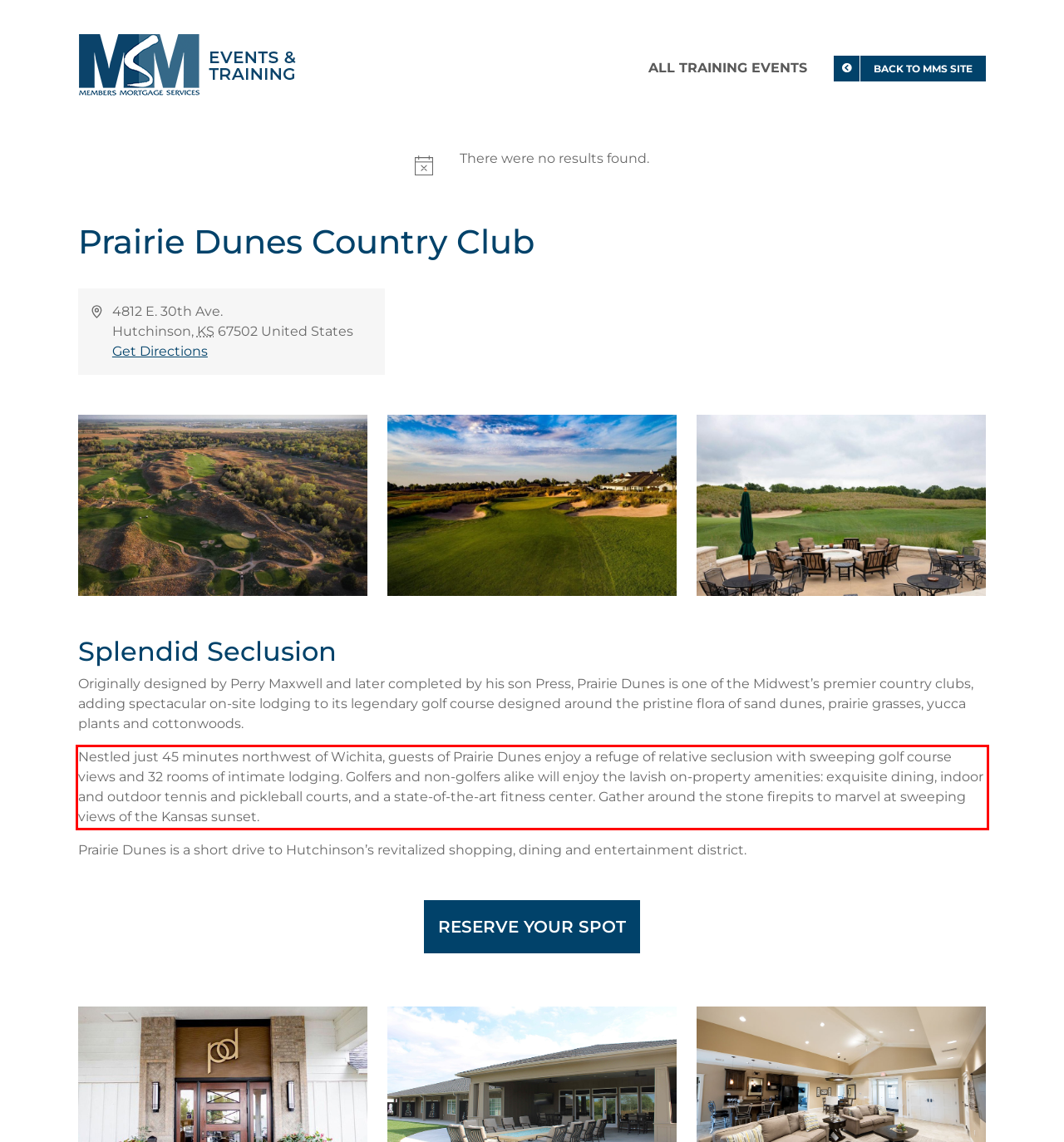Please look at the screenshot provided and find the red bounding box. Extract the text content contained within this bounding box.

Nestled just 45 minutes northwest of Wichita, guests of Prairie Dunes enjoy a refuge of relative seclusion with sweeping golf course views and 32 rooms of intimate lodging. Golfers and non-golfers alike will enjoy the lavish on-property amenities: exquisite dining, indoor and outdoor tennis and pickleball courts, and a state-of-the-art fitness center. Gather around the stone firepits to marvel at sweeping views of the Kansas sunset.